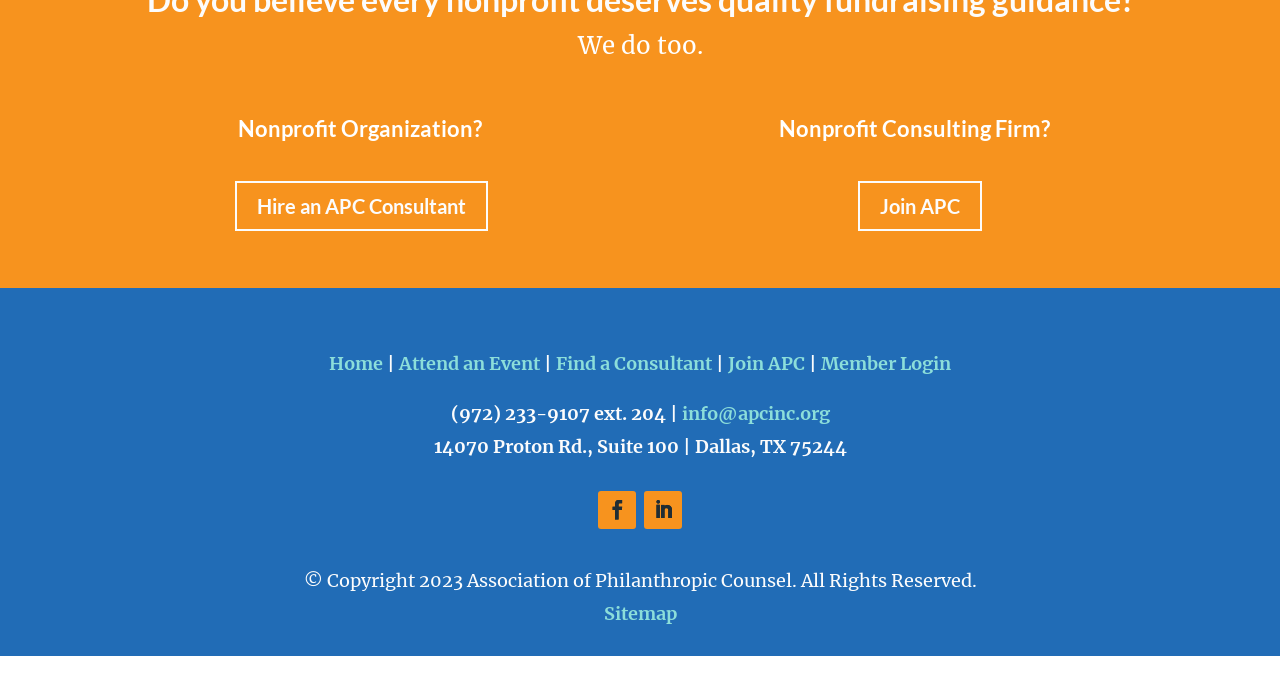Given the element description Hire an APC Consultant, specify the bounding box coordinates of the corresponding UI element in the format (top-left x, top-left y, bottom-right x, bottom-right y). All values must be between 0 and 1.

[0.184, 0.298, 0.381, 0.372]